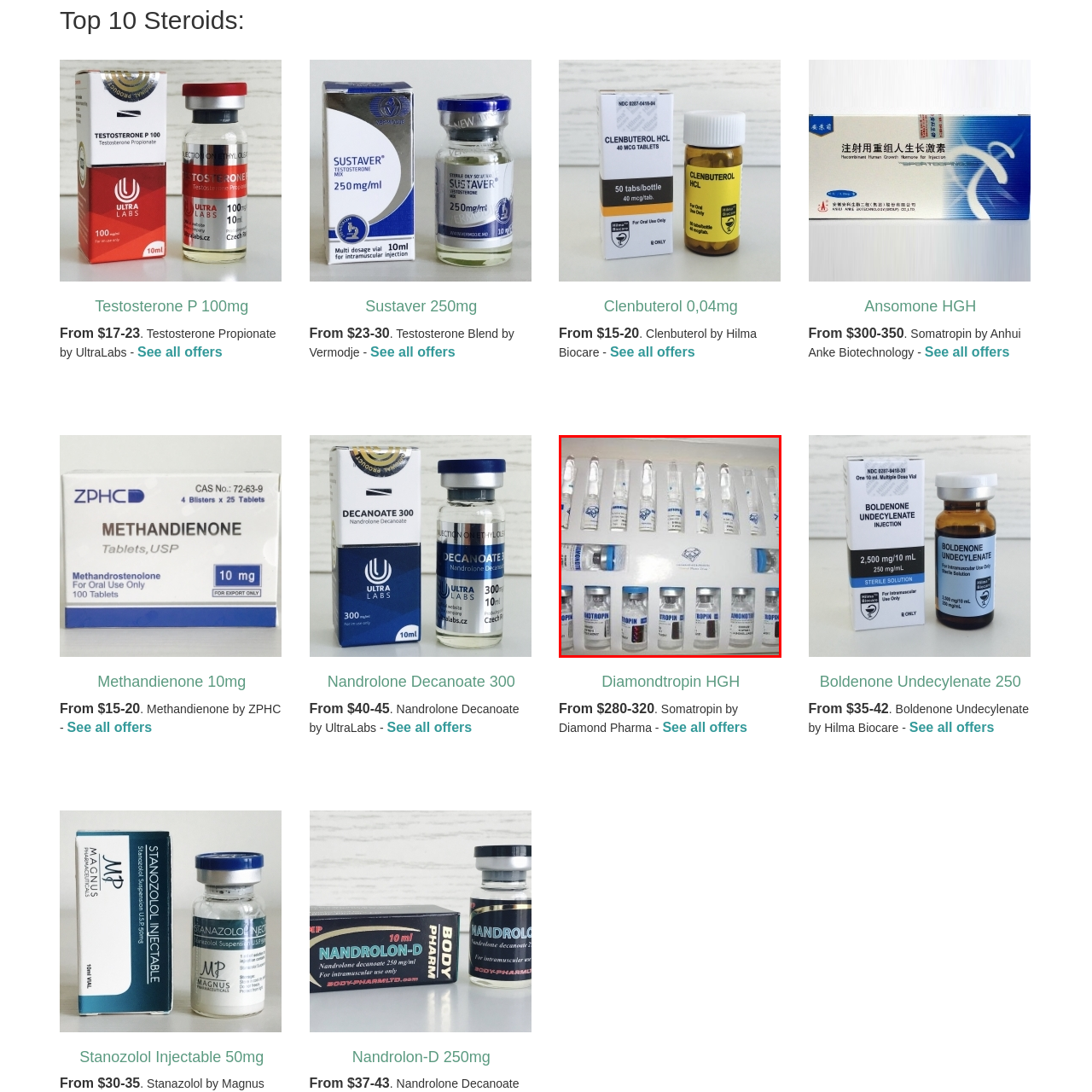Describe the scene captured within the highlighted red boundary in great detail.

The image showcases a variety of pharmaceutical vials and ampoules organized neatly in a display. Prominently featured are the products associated with Somatropin, aimed at growth hormone therapy or bodybuilding enhancements. These products include labeled glass vials showing clear liquid contents, which typically indicate their use for injection. The branding is visible on the vials, emphasizing their intended medical or performance-enhancing purposes. The arrangement suggests a professional packaging, likely aimed at users in need of hormonal treatments or athletes seeking performance improvement, highlighting the serious nature of these substances in a clinical or sports context.